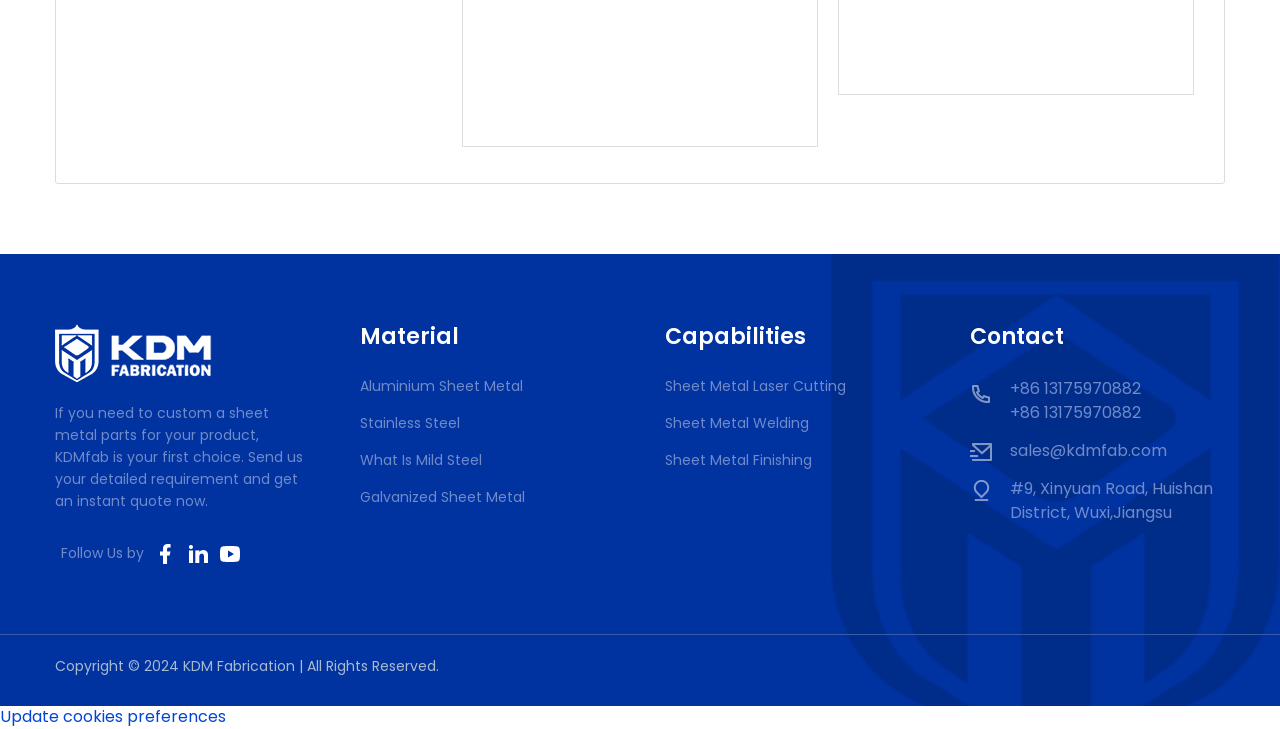Given the description: "Sheet Metal Laser Cutting", determine the bounding box coordinates of the UI element. The coordinates should be formatted as four float numbers between 0 and 1, [left, top, right, bottom].

[0.52, 0.515, 0.719, 0.545]